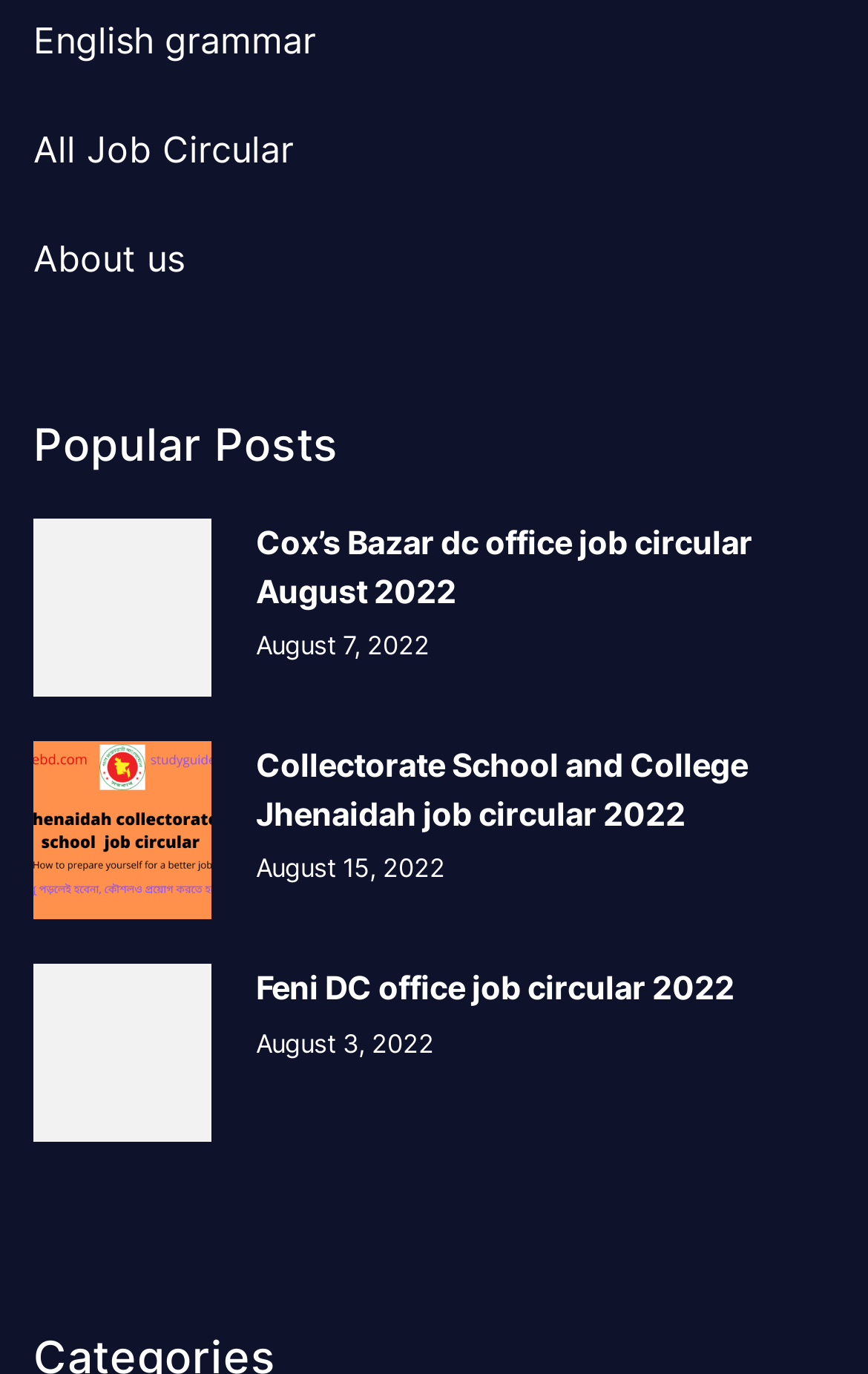Provide the bounding box coordinates for the area that should be clicked to complete the instruction: "Check Feni DC office job circular 2022".

[0.295, 0.705, 0.846, 0.733]